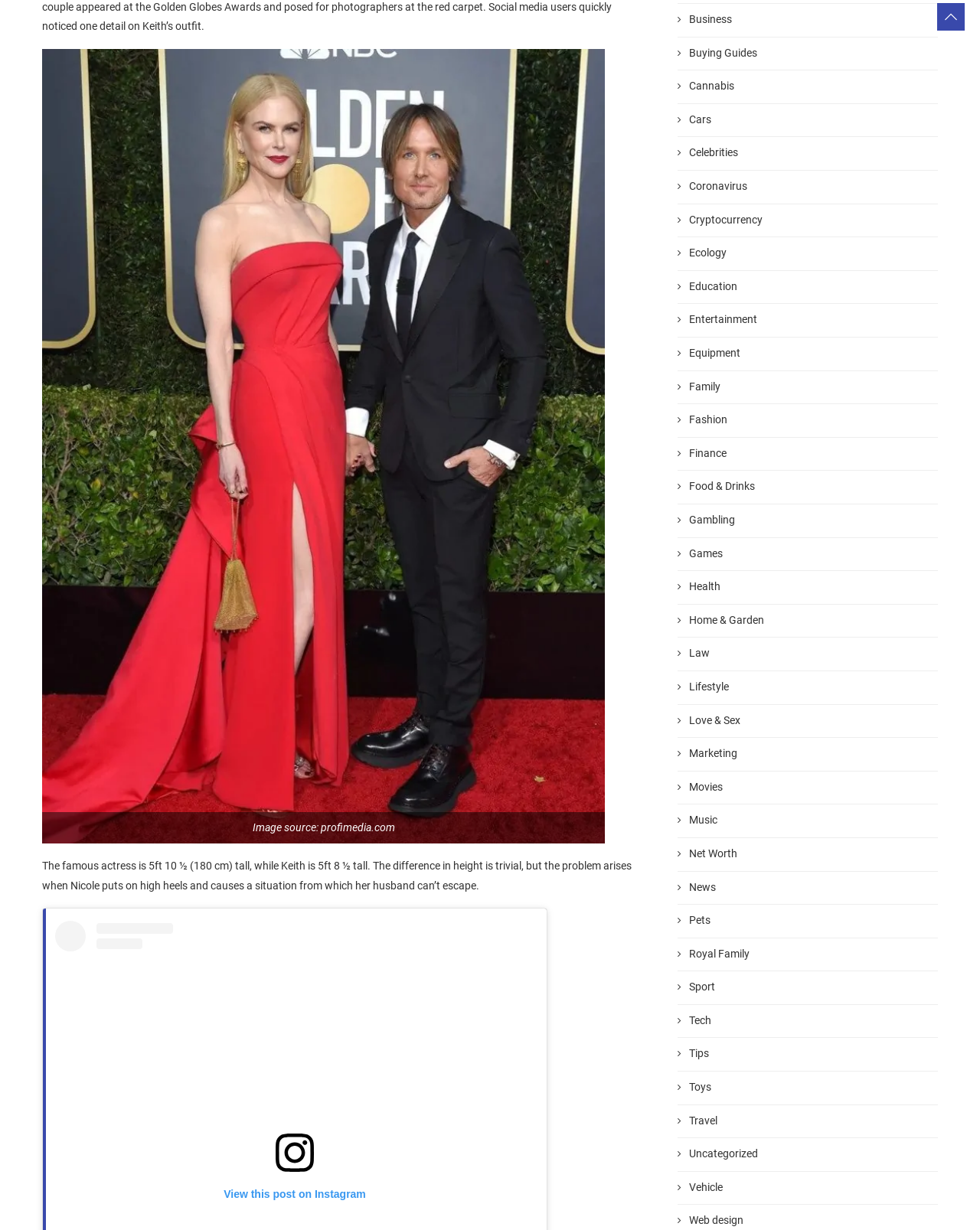Could you provide the bounding box coordinates for the portion of the screen to click to complete this instruction: "Explore Entertainment"?

[0.691, 0.254, 0.957, 0.266]